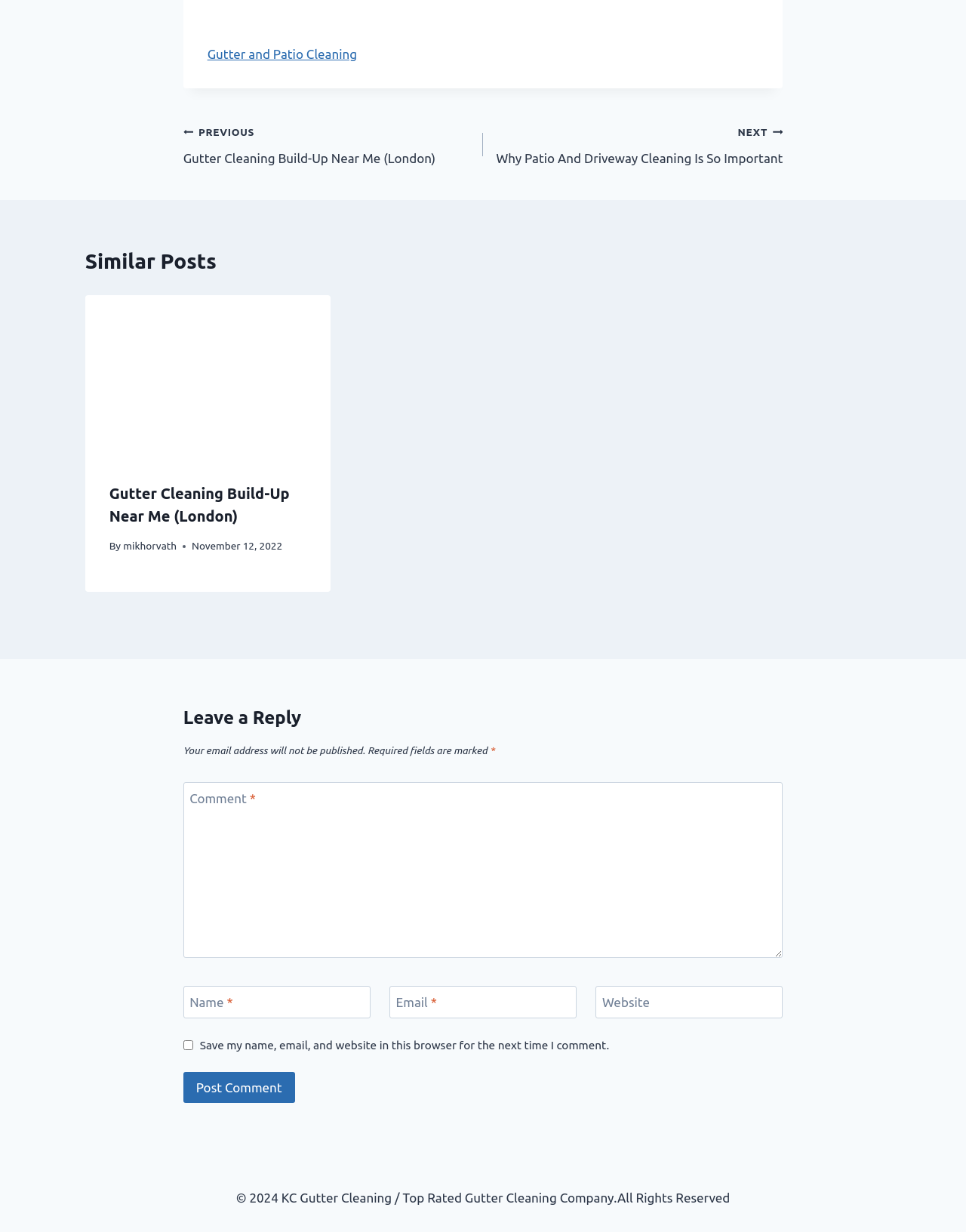Please determine the bounding box coordinates of the element's region to click in order to carry out the following instruction: "Read the 'Similar Posts' section". The coordinates should be four float numbers between 0 and 1, i.e., [left, top, right, bottom].

[0.088, 0.199, 0.912, 0.225]